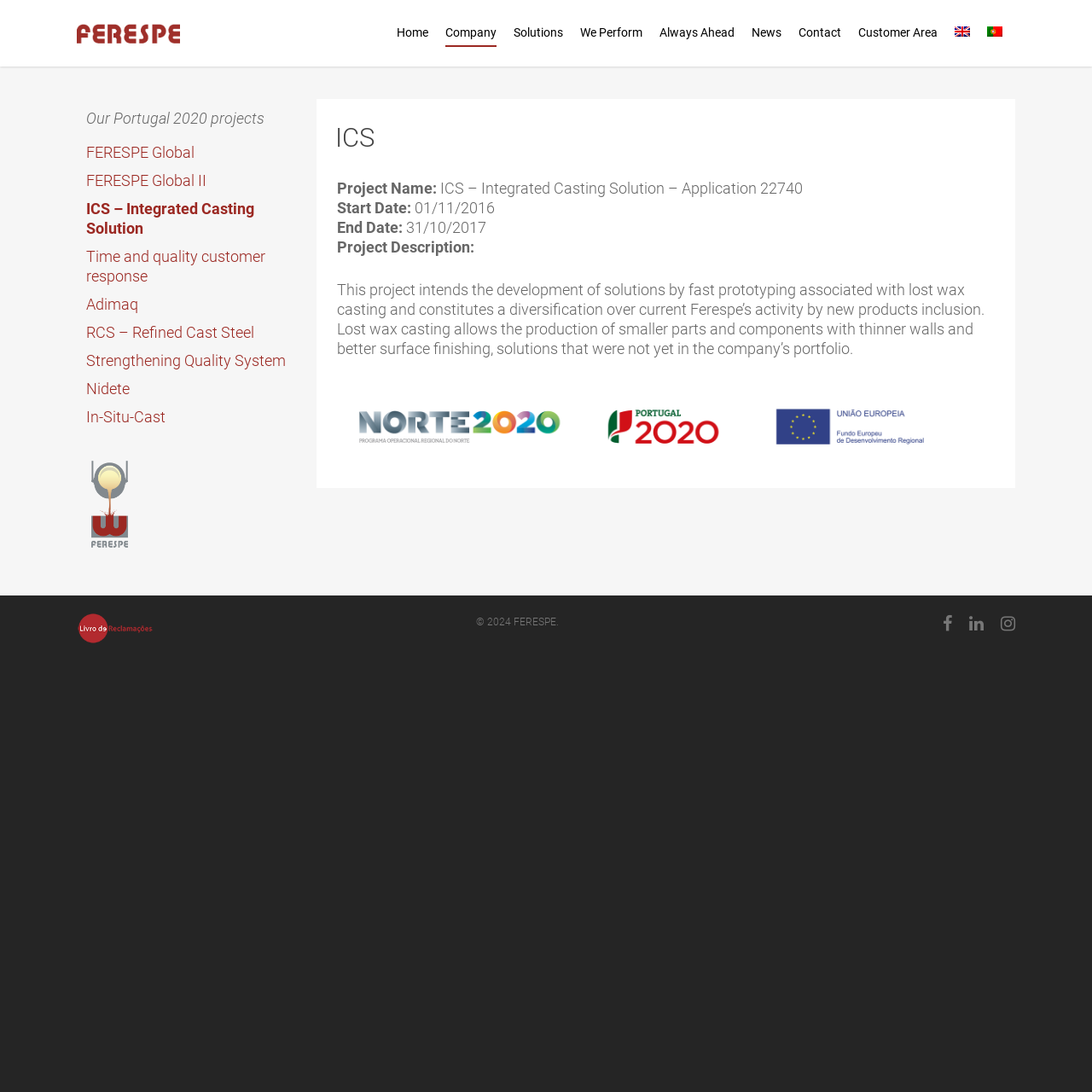What is the name of the project?
Provide a detailed and well-explained answer to the question.

The project name is mentioned in the webpage as 'ICS – Integrated Casting Solution – Application 22740' which is a part of the project description.